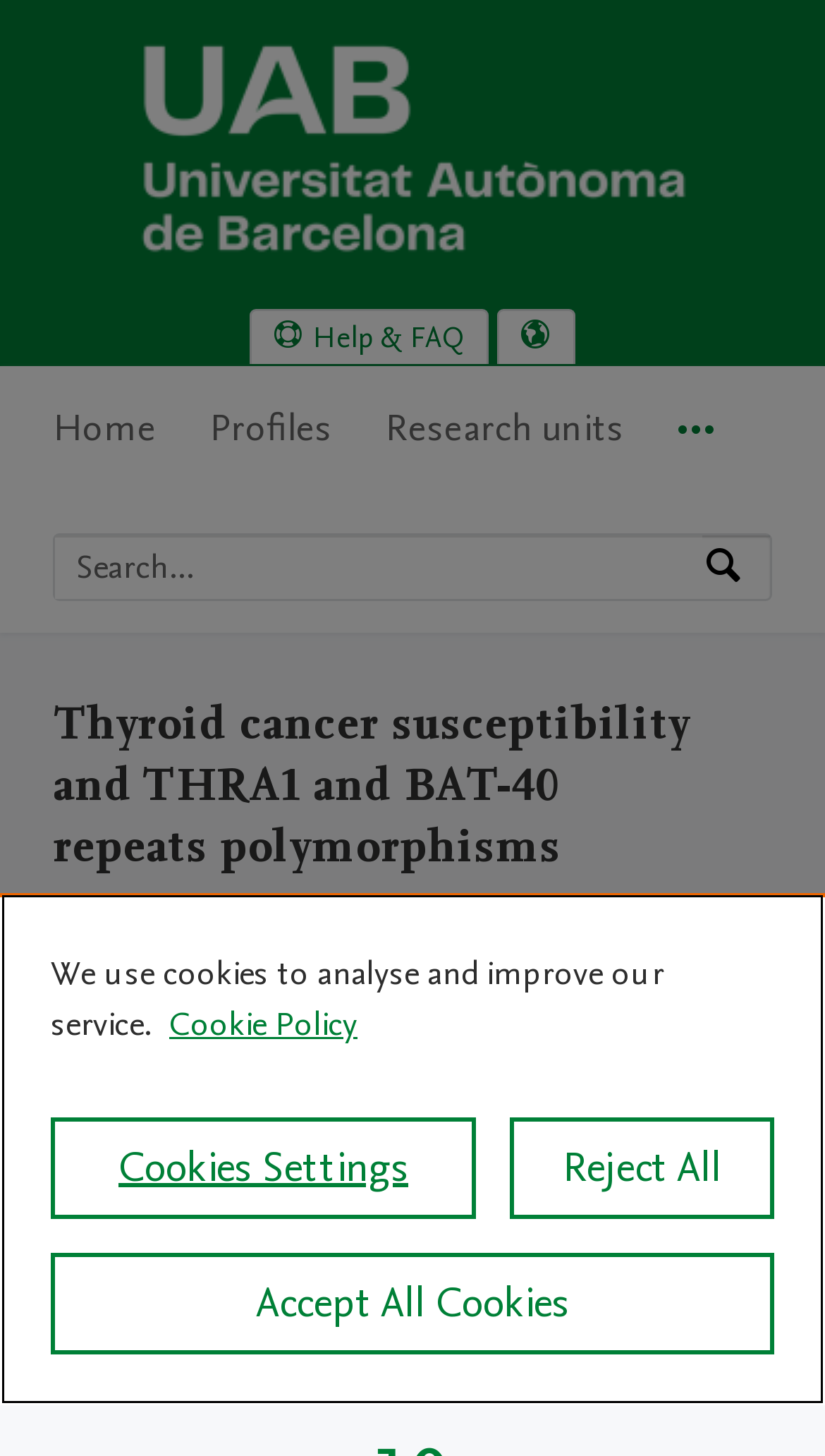Construct a comprehensive caption that outlines the webpage's structure and content.

The webpage is a research portal from the Universitat Autònoma de Barcelona, featuring a specific research output on thyroid cancer susceptibility and THRA1 and BAT-40 repeats polymorphisms. 

At the top left corner, there is a logo of the Universitat Autònoma de Barcelona Research Portal, accompanied by a link to the portal's home page. Below the logo, there are three "Skip to" links, allowing users to navigate to main navigation, search, or main content. 

On the top right side, there are links to "Help & FAQ" and a language selection button. 

The main navigation menu is located below, with five menu items: "Home", "Profiles", "Research units", and "More navigation options". 

A search bar is placed below the navigation menu, where users can search by expertise, name, or affiliation. 

The main content of the page is divided into sections. The first section displays the title of the research output, "Thyroid cancer susceptibility and THRA1 and BAT-40 repeats polymorphisms", followed by a list of authors, including Aida Baida, Susan M. Farrington, Pere Galofré, Ricard Marcos, and Antonia Velázquez. 

The next section provides information about the research output, including the department and institute affiliations, and the type of research output, which is a contribution to a journal, specifically an article. 

At the bottom of the page, there is a cookie banner with a privacy alert dialog. The dialog provides information about the use of cookies and offers options to adjust cookie settings, reject all cookies, or accept all cookies.